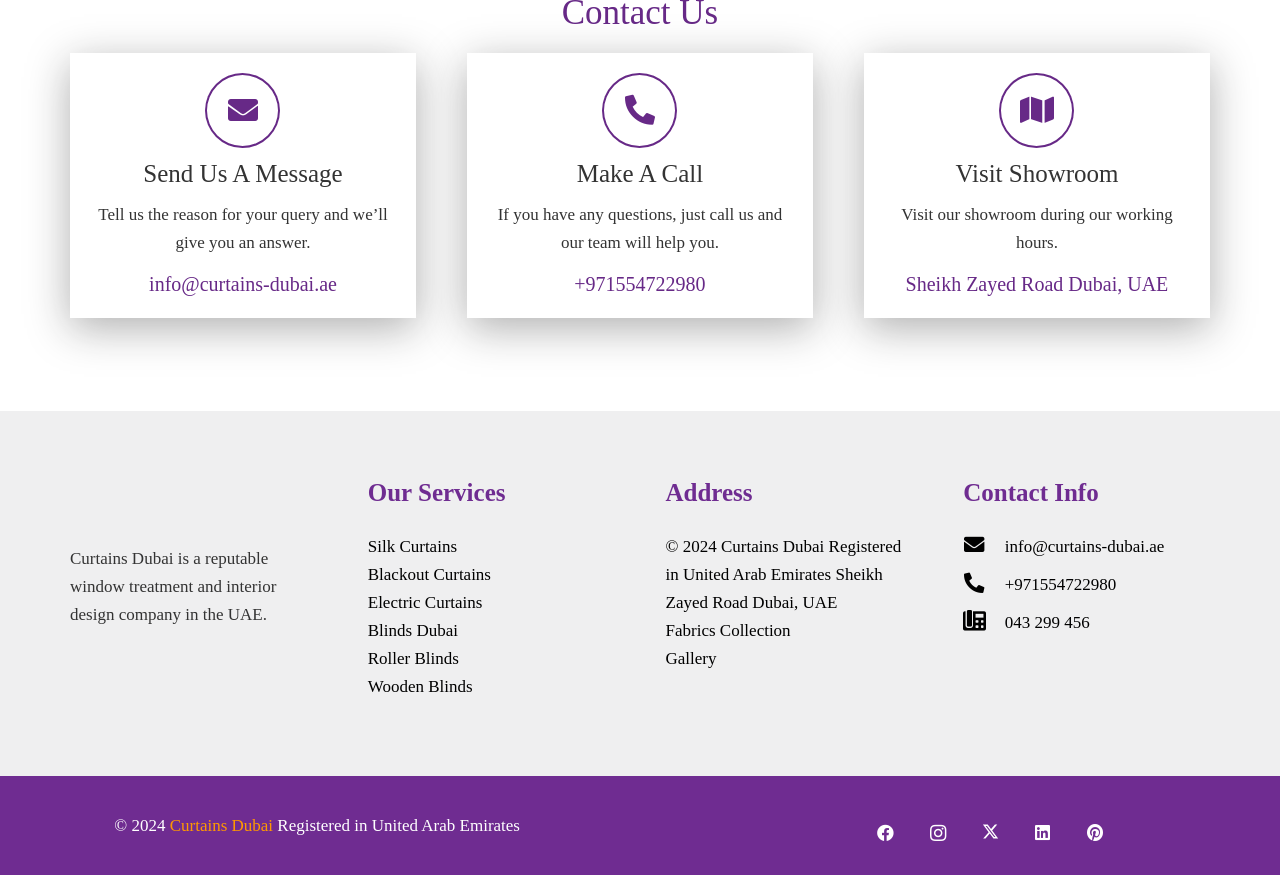By analyzing the image, answer the following question with a detailed response: How many contact methods are provided?

The contact methods are obtained from the 'Contact Info' section, which includes an email address 'info@curtains-dubai.ae', a phone number '+971554722980', and another phone number '043 299 456'.